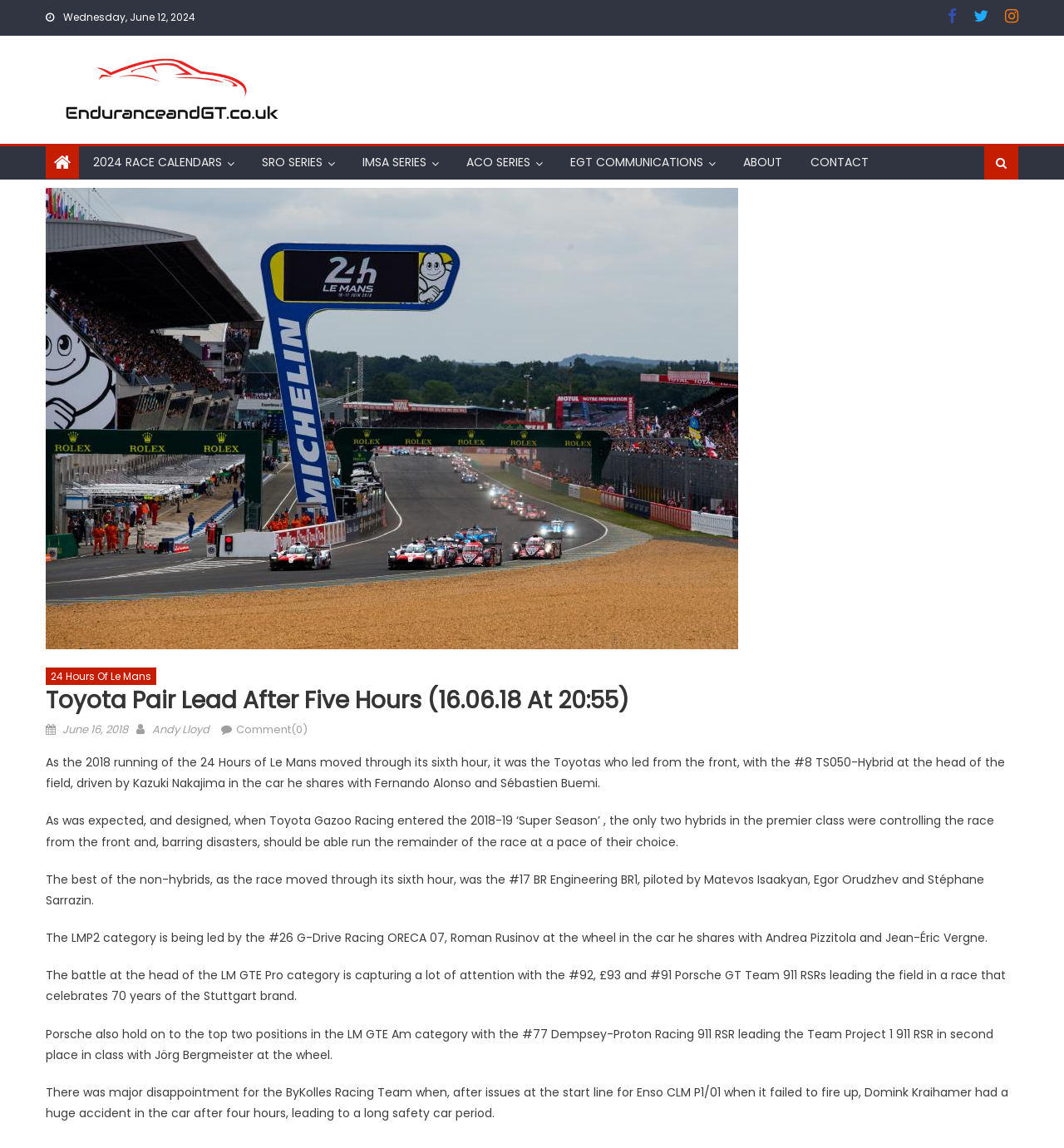Locate the bounding box of the UI element based on this description: "About". Provide four float numbers between 0 and 1 as [left, top, right, bottom].

[0.687, 0.127, 0.747, 0.155]